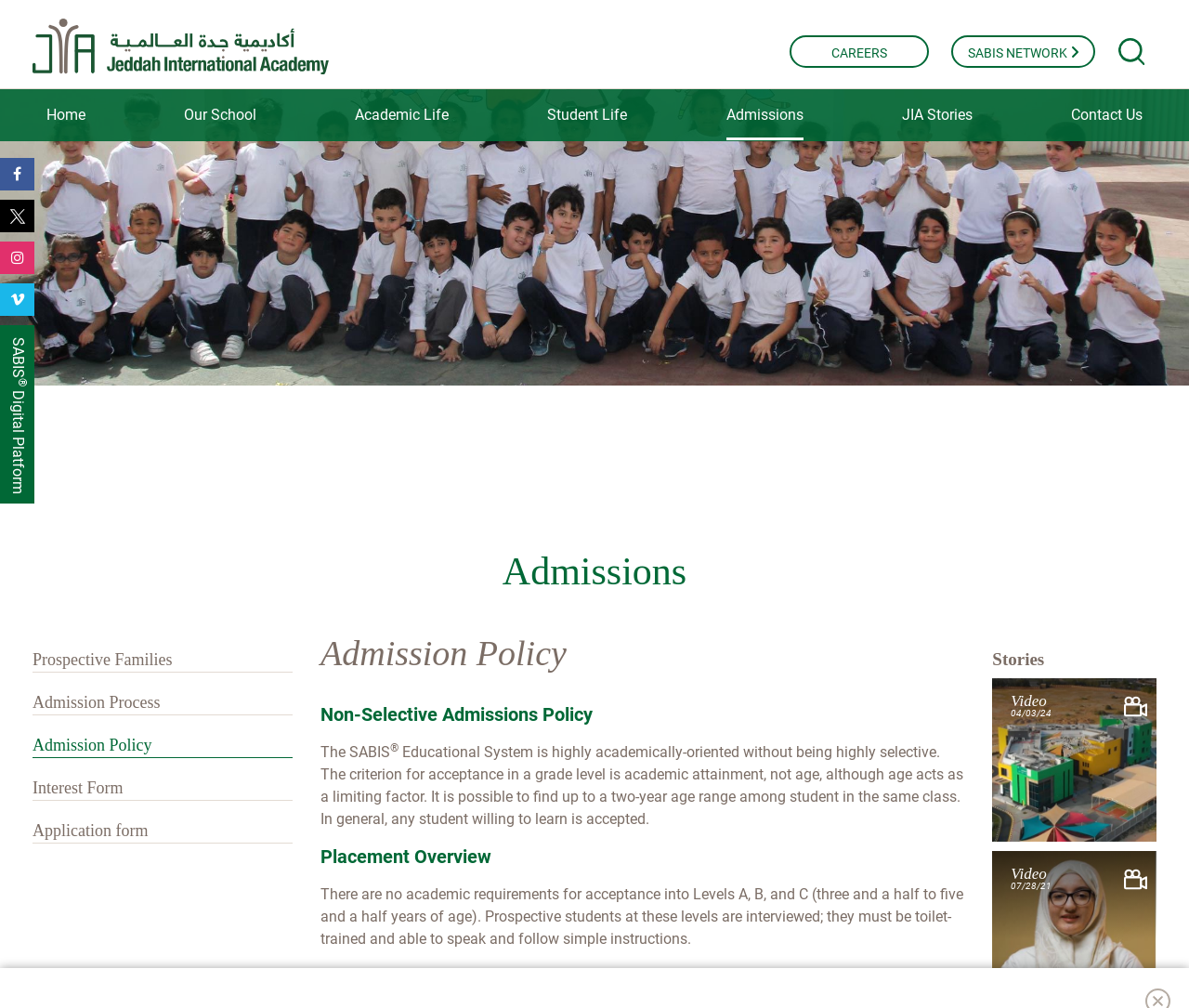What is the requirement for prospective students at Levels A, B, and C?
Please answer the question with a detailed and comprehensive explanation.

I found the answer by reading the paragraph under the 'Placement Overview' heading, which states that 'Prospective students at these levels are interviewed; they must be toilet-trained and able to speak and follow simple instructions'.